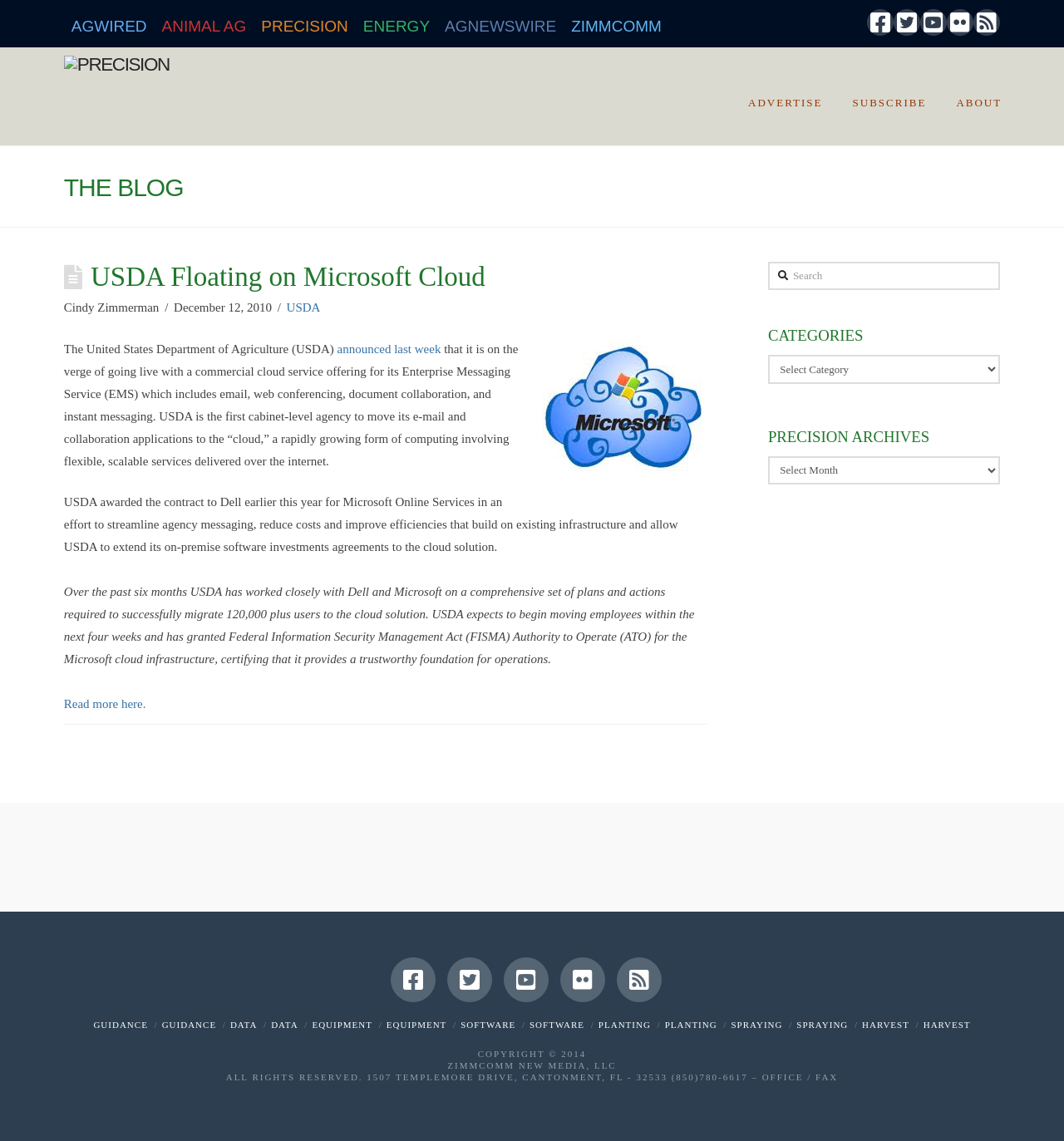Please specify the bounding box coordinates of the clickable region necessary for completing the following instruction: "Search for something". The coordinates must consist of four float numbers between 0 and 1, i.e., [left, top, right, bottom].

[0.722, 0.229, 0.94, 0.255]